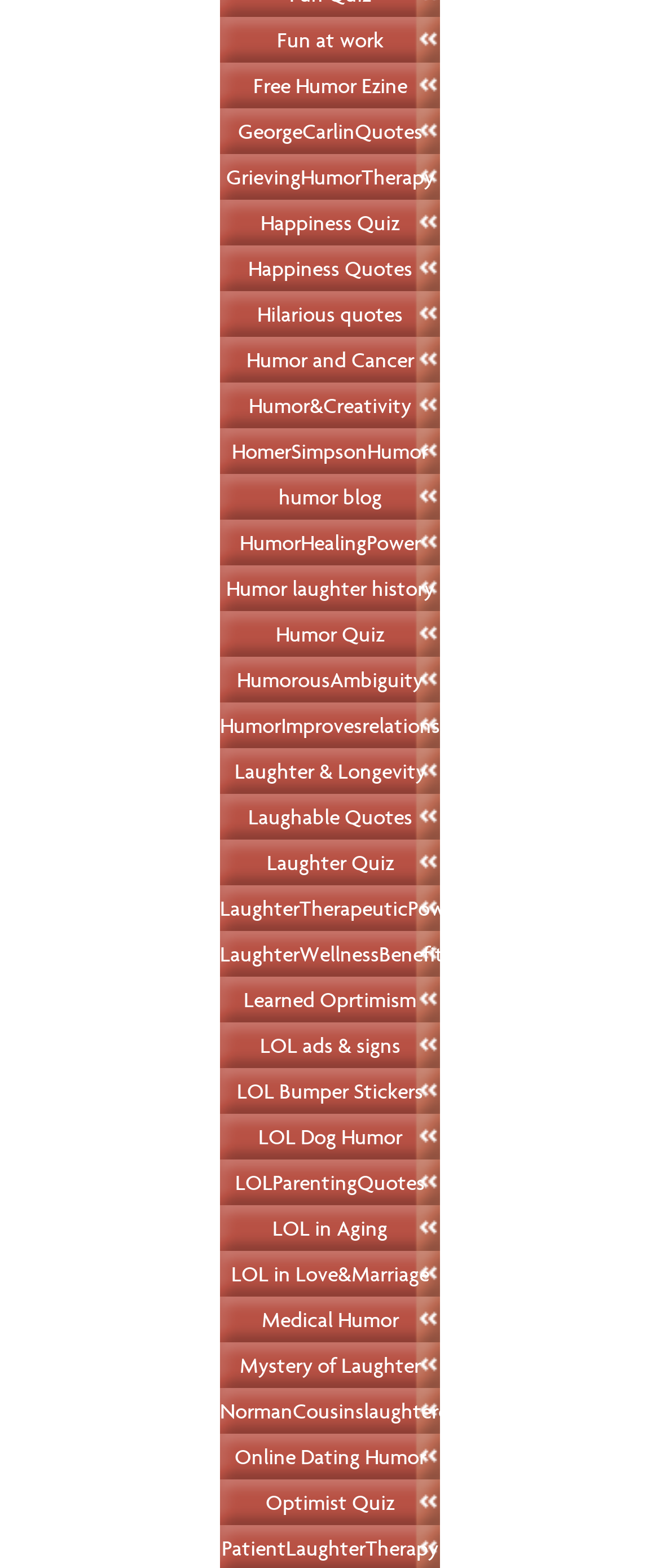Please identify the bounding box coordinates for the region that you need to click to follow this instruction: "Explore 'Humor and Cancer'".

[0.333, 0.215, 0.667, 0.244]